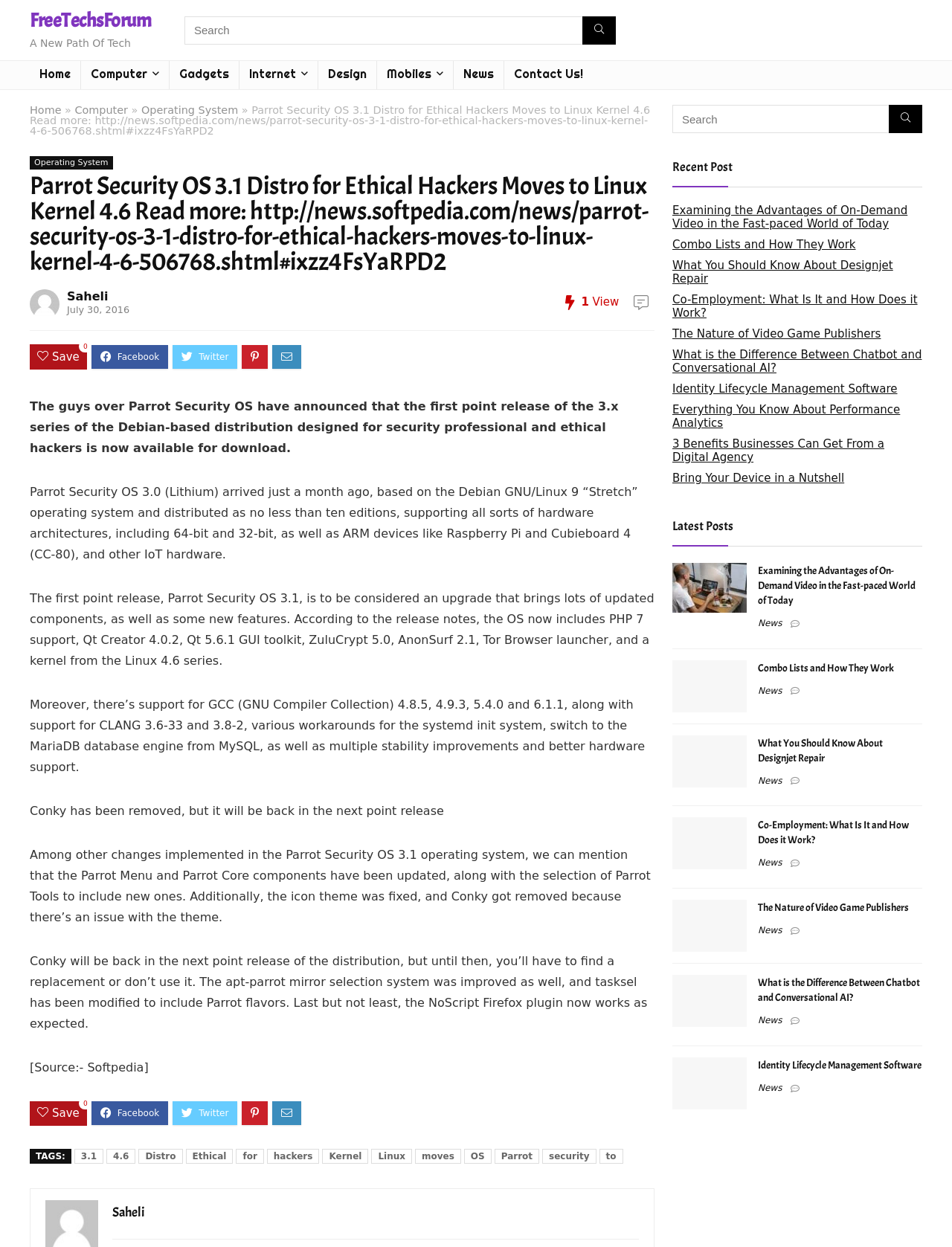Determine the bounding box coordinates for the UI element described. Format the coordinates as (top-left x, top-left y, bottom-right x, bottom-right y) and ensure all values are between 0 and 1. Element description: Parrot

[0.519, 0.921, 0.566, 0.933]